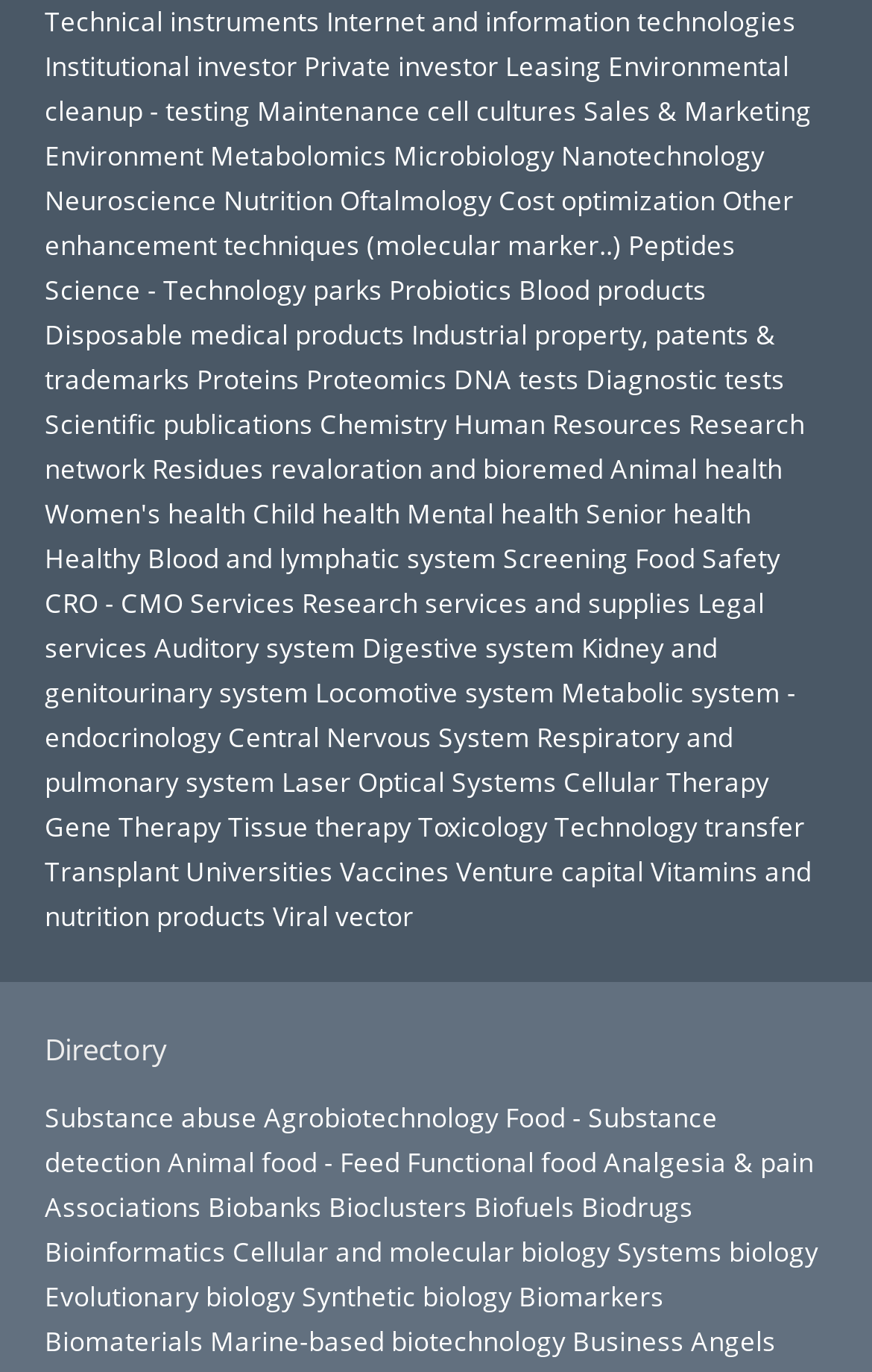Locate the bounding box coordinates of the region to be clicked to comply with the following instruction: "View 'Environmental cleanup - testing'". The coordinates must be four float numbers between 0 and 1, in the form [left, top, right, bottom].

[0.051, 0.034, 0.905, 0.093]